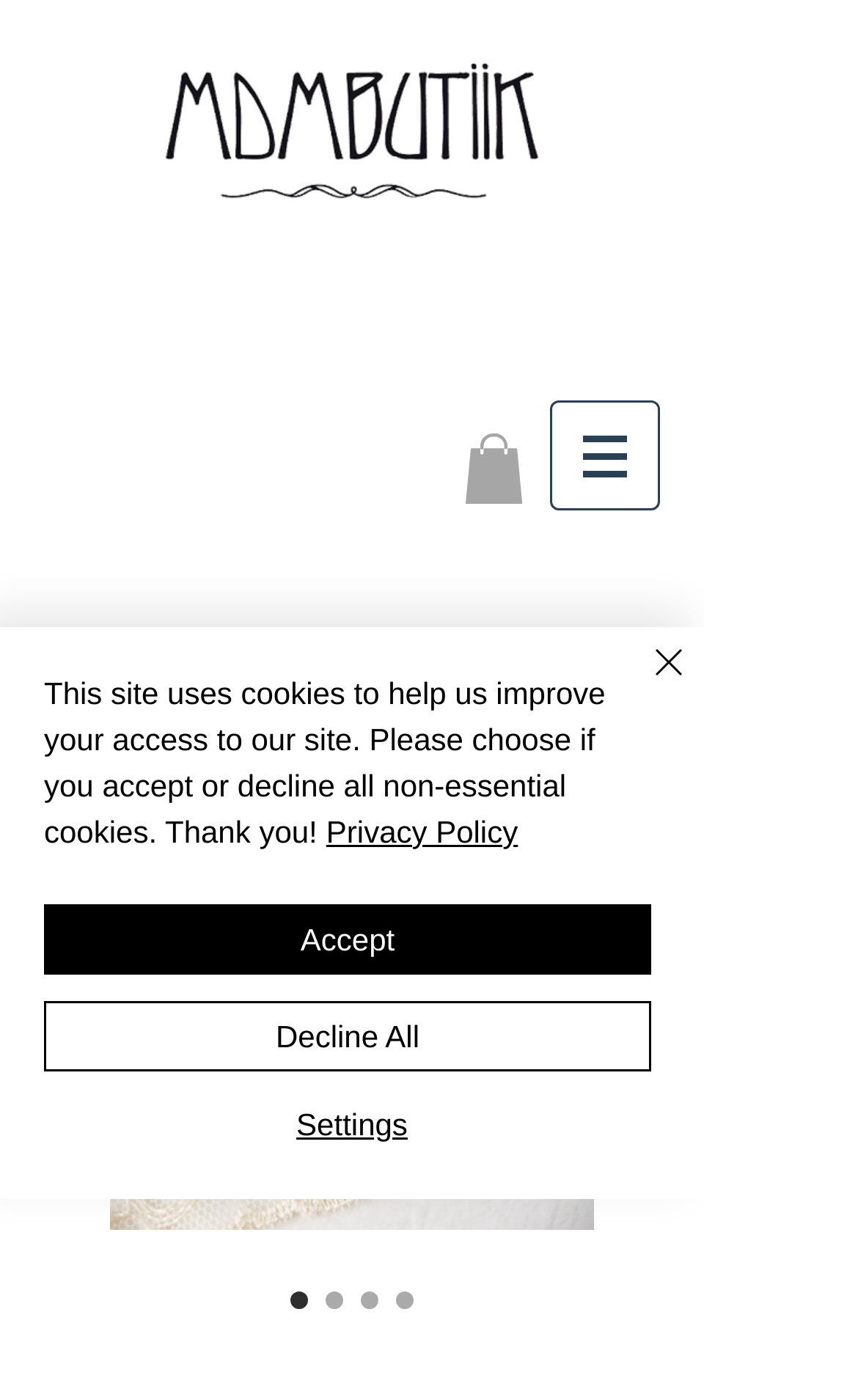Provide a brief response in the form of a single word or phrase:
What is the purpose of the navigation button?

To access site menu